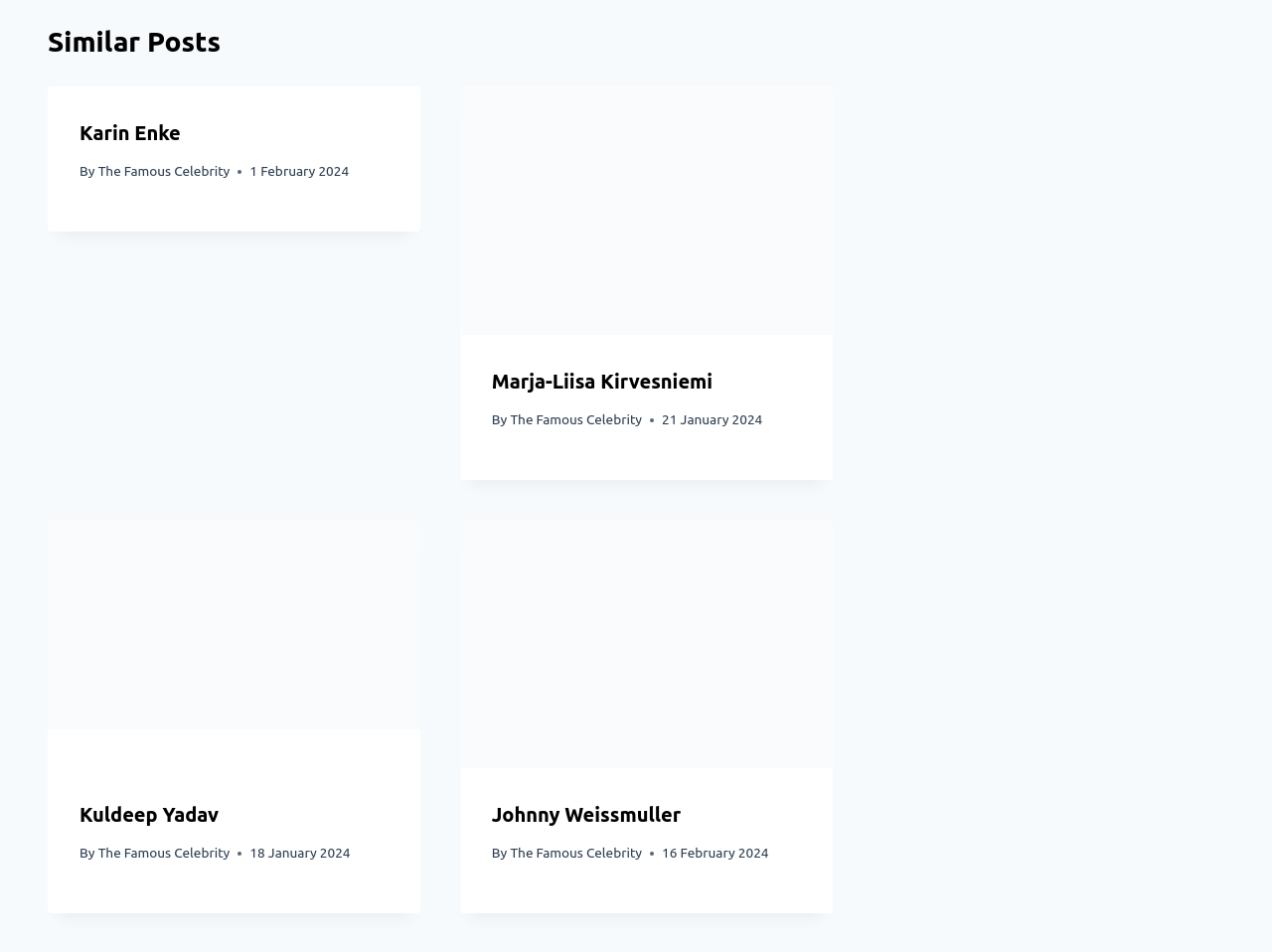Answer the question below in one word or phrase:
Are there any images in the articles?

Yes